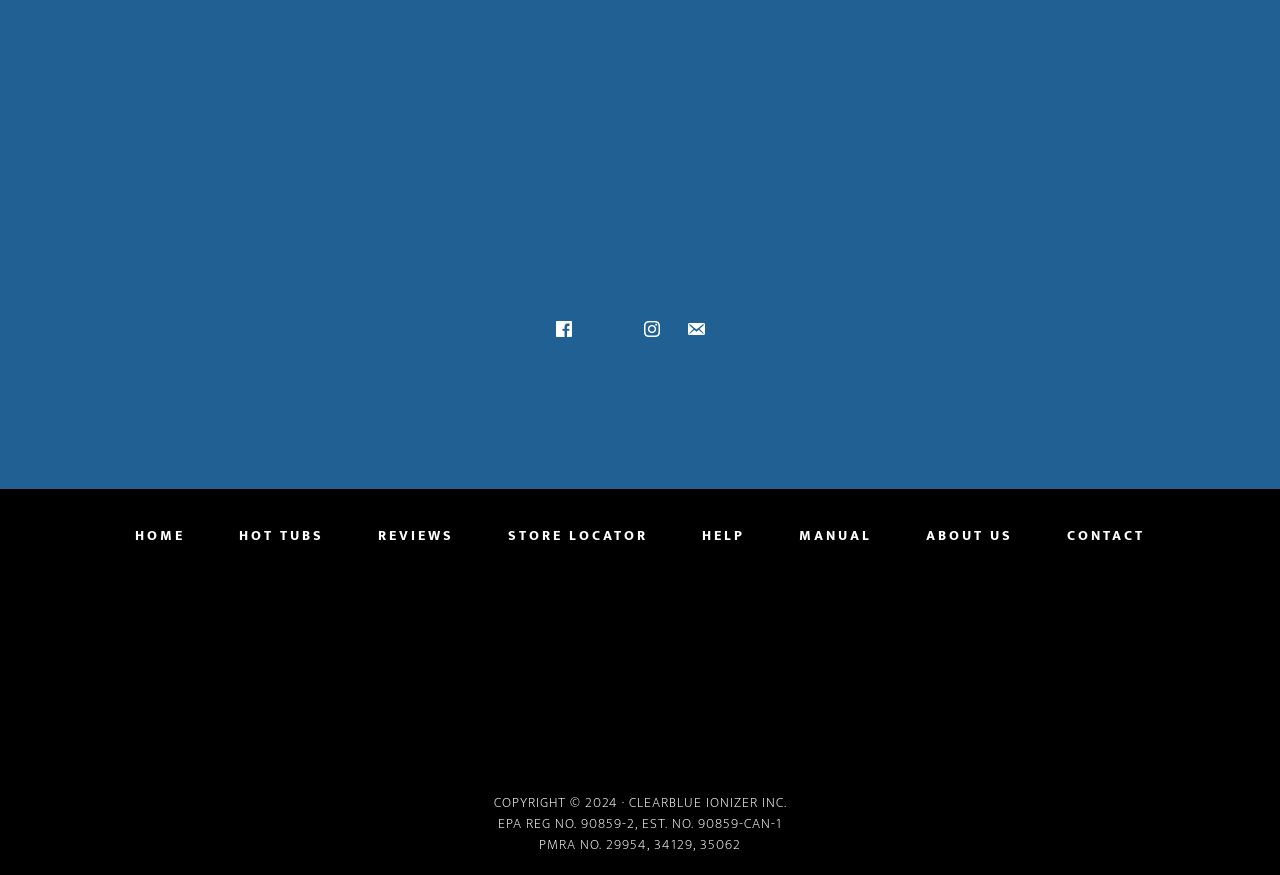What is the location of the 'HOME' link?
Make sure to answer the question with a detailed and comprehensive explanation.

I found the location of the 'HOME' link by looking at the navigation links at the top of the page, and noticing that 'HOME' is the first link on the left side.